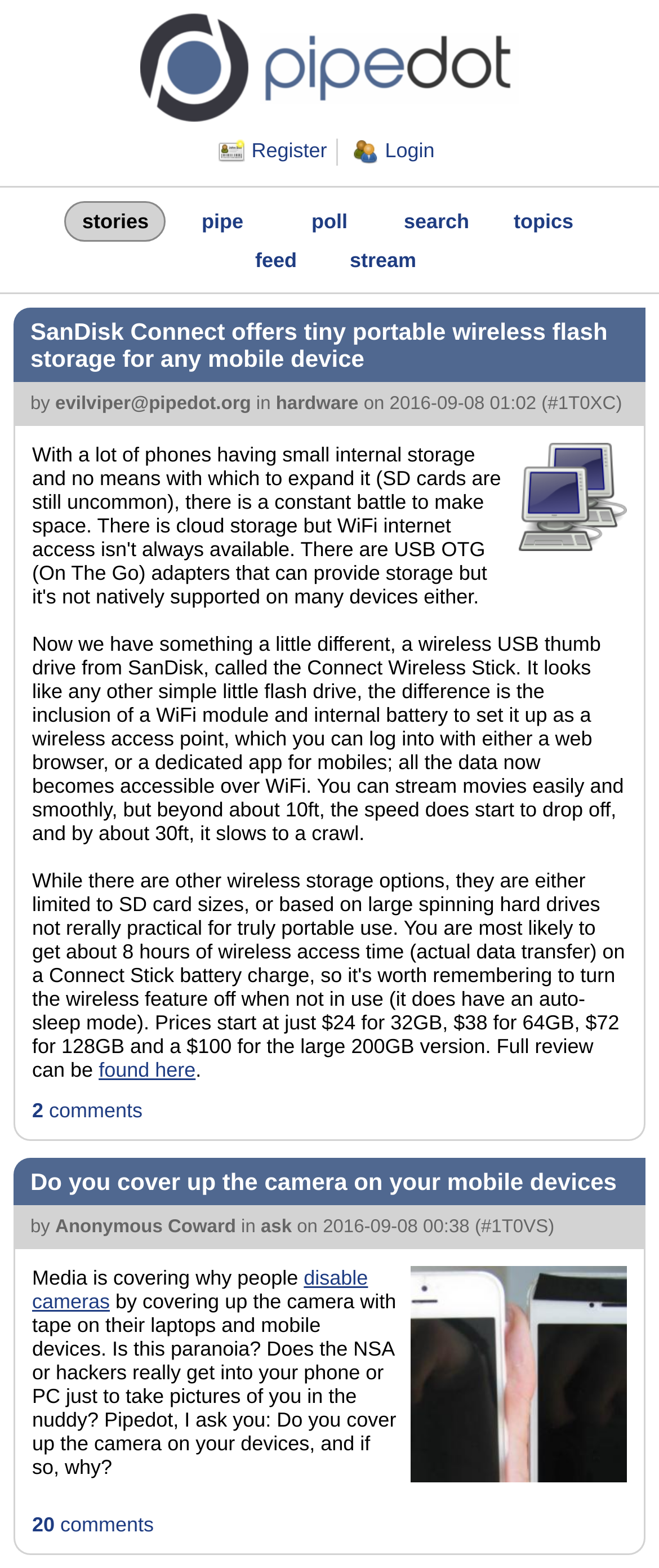Provide an in-depth caption for the webpage.

The webpage is titled "Pipedot" and appears to be a news or discussion forum website. At the top, there are two links, one on the left and one on the right, with no text description. Below these links, there are several navigation links, including "Register", "Login", "stories", "pipe", "poll", "search", "topics", "feed", and "stream".

The main content of the webpage is divided into two sections, each containing an article. The first article has a heading "SanDisk Connect offers tiny portable wireless flash storage for any mobile device" and is attributed to "evilviper@pipedot.org". The article discusses a wireless USB thumb drive from SanDisk, including its features and limitations. There is a link to "found here" within the article. At the bottom of the article, there is a footer section with a link to "2 comments".

The second article has a heading "Do you cover up the camera on your mobile devices" and is attributed to "Anonymous Coward". The article discusses the practice of covering up cameras on mobile devices and laptops, and asks whether this is paranoia or a legitimate concern. There is an image associated with this article, described as a "story image". At the bottom of the article, there is a footer section with a link to "20 comments".

Throughout the webpage, there are various links and text elements, including headings, paragraphs, and navigation links. The layout is organized, with clear headings and concise text, making it easy to navigate and read.